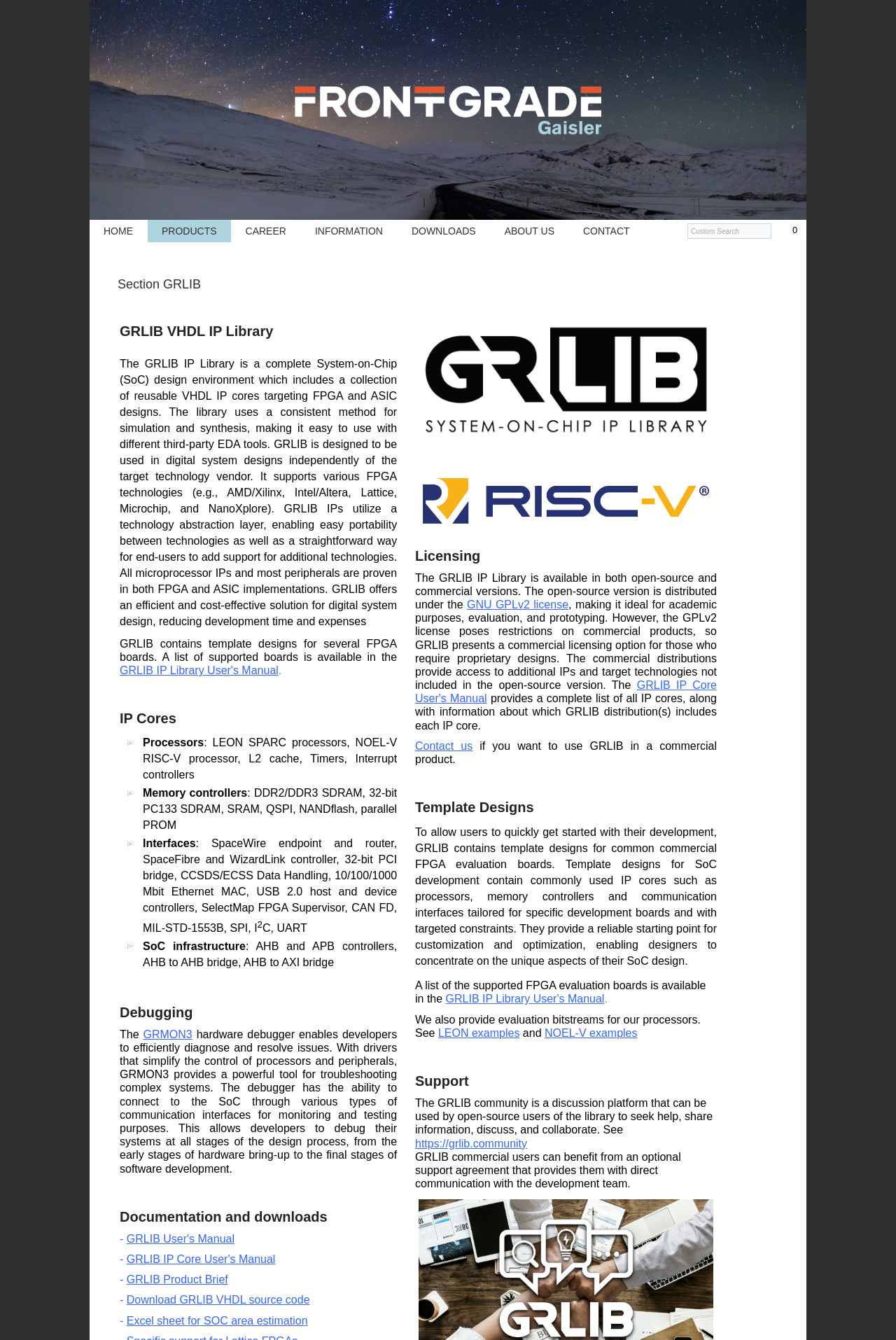Find the bounding box of the element with the following description: "GRLIB IP Library User's Manual". The coordinates must be four float numbers between 0 and 1, formatted as [left, top, right, bottom].

[0.497, 0.741, 0.675, 0.75]